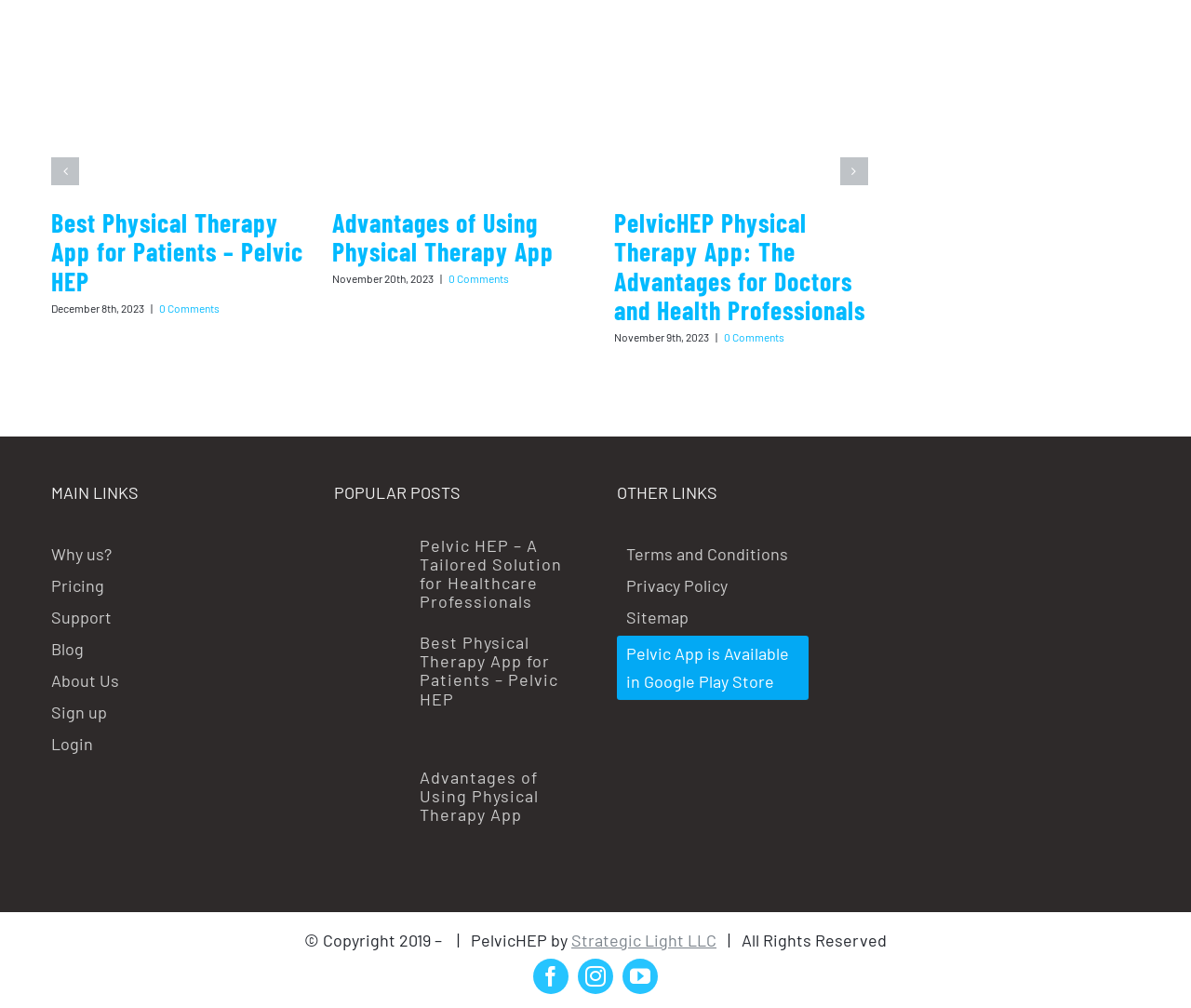Please find the bounding box coordinates of the section that needs to be clicked to achieve this instruction: "Visit the 'Blog' page".

[0.043, 0.626, 0.204, 0.657]